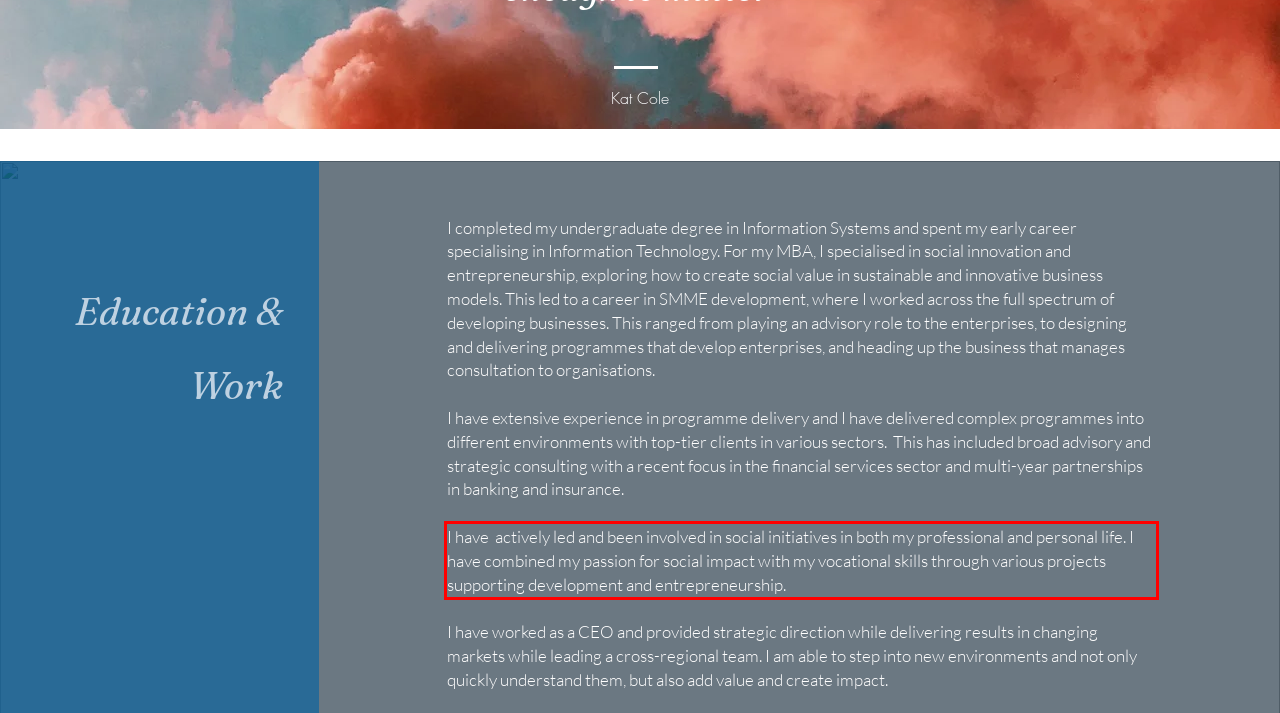Observe the screenshot of the webpage that includes a red rectangle bounding box. Conduct OCR on the content inside this red bounding box and generate the text.

I have actively led and been involved in social initiatives in both my professional and personal life. I have combined my passion for social impact with my vocational skills through various projects supporting development and entrepreneurship.